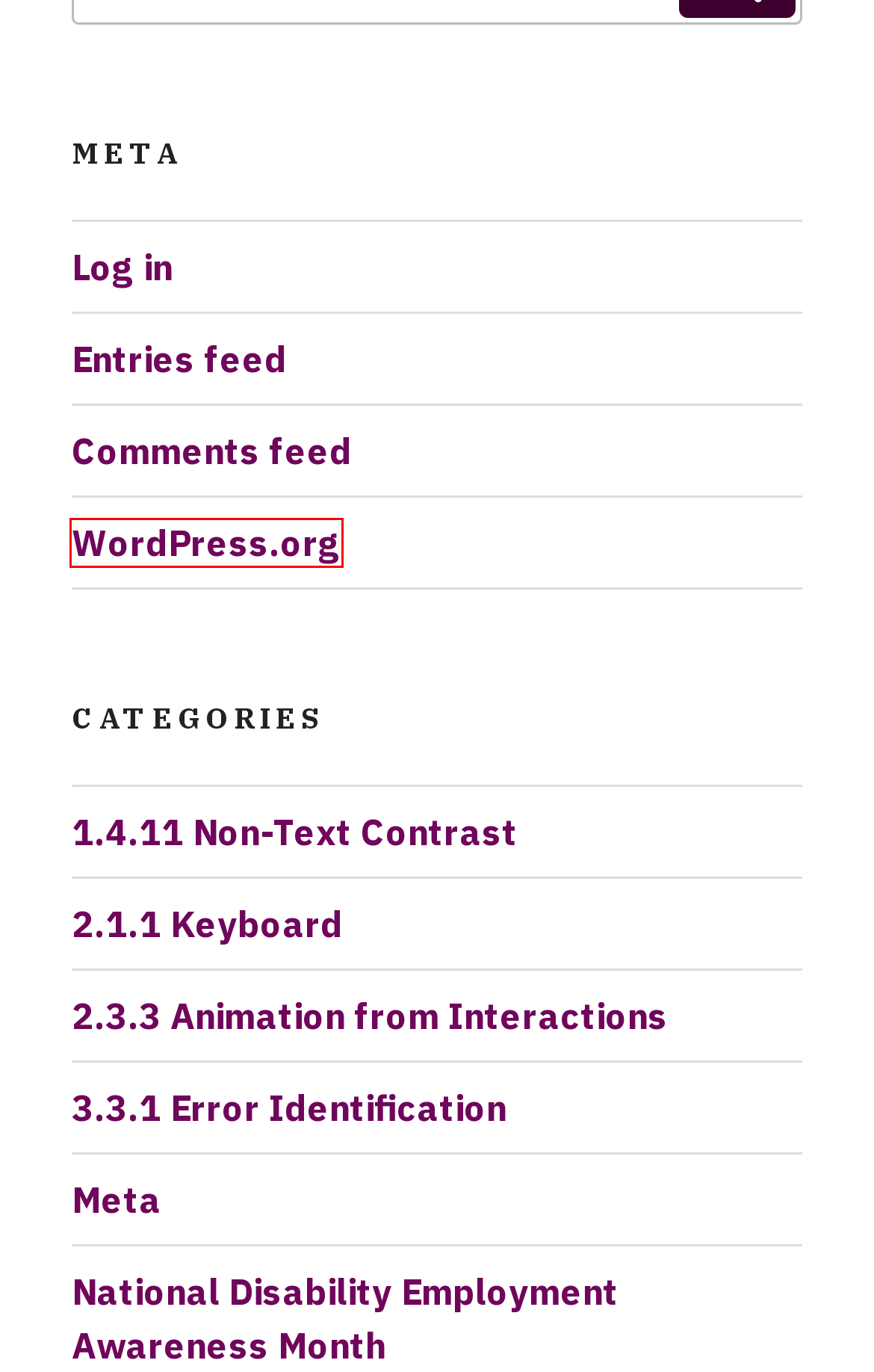Observe the webpage screenshot and focus on the red bounding box surrounding a UI element. Choose the most appropriate webpage description that corresponds to the new webpage after clicking the element in the bounding box. Here are the candidates:
A. 2.3.3 Animation from Interactions – accessibility @ perpendicular angel design
B. 2.1.1 Keyboard – accessibility @ perpendicular angel design
C. Blog Tool, Publishing Platform, and CMS – WordPress.org
D. Log In ‹ accessibility @ perpendicular angel design — WordPress
E. Meta – accessibility @ perpendicular angel design
F. 3.3.1 Error Identification – accessibility @ perpendicular angel design
G. accessibility @ perpendicular angel design
H. National Disability Employment Awareness Month – accessibility @ perpendicular angel design

C